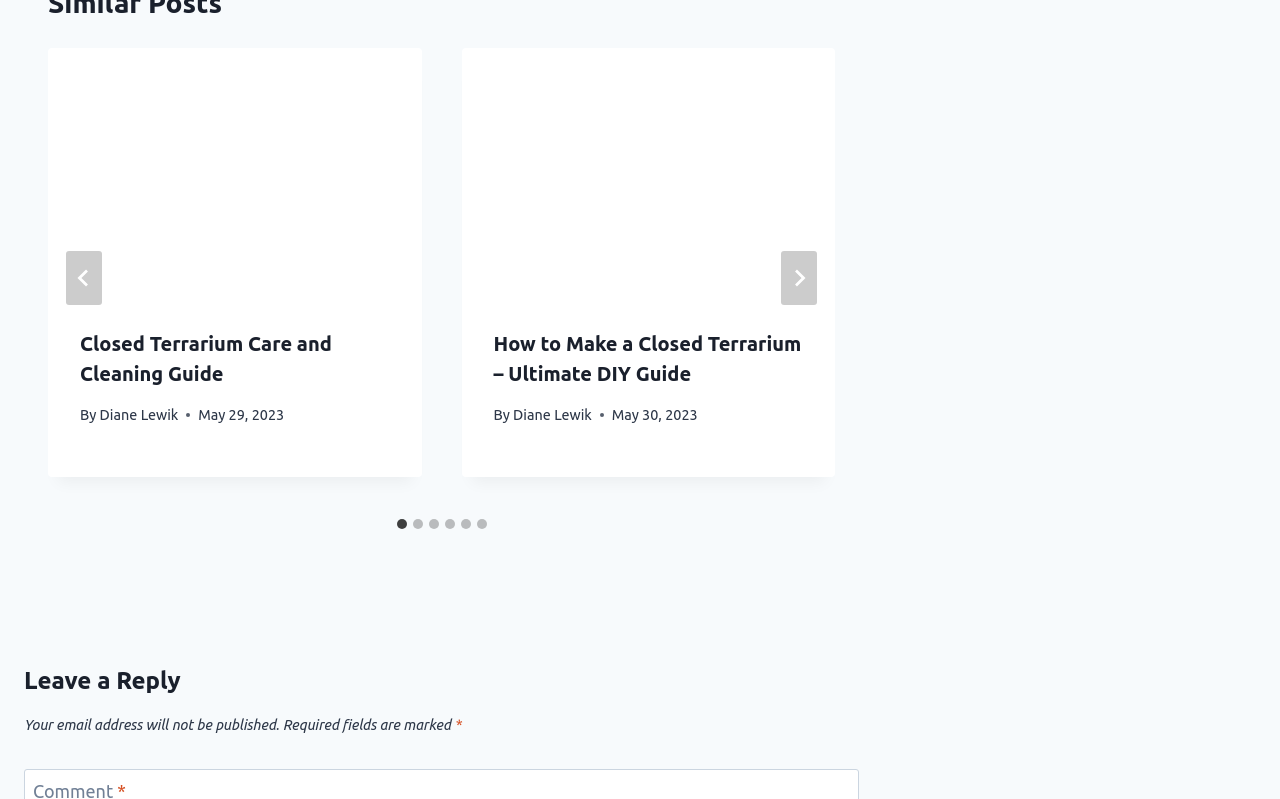Indicate the bounding box coordinates of the clickable region to achieve the following instruction: "Go to the last slide."

[0.052, 0.314, 0.08, 0.381]